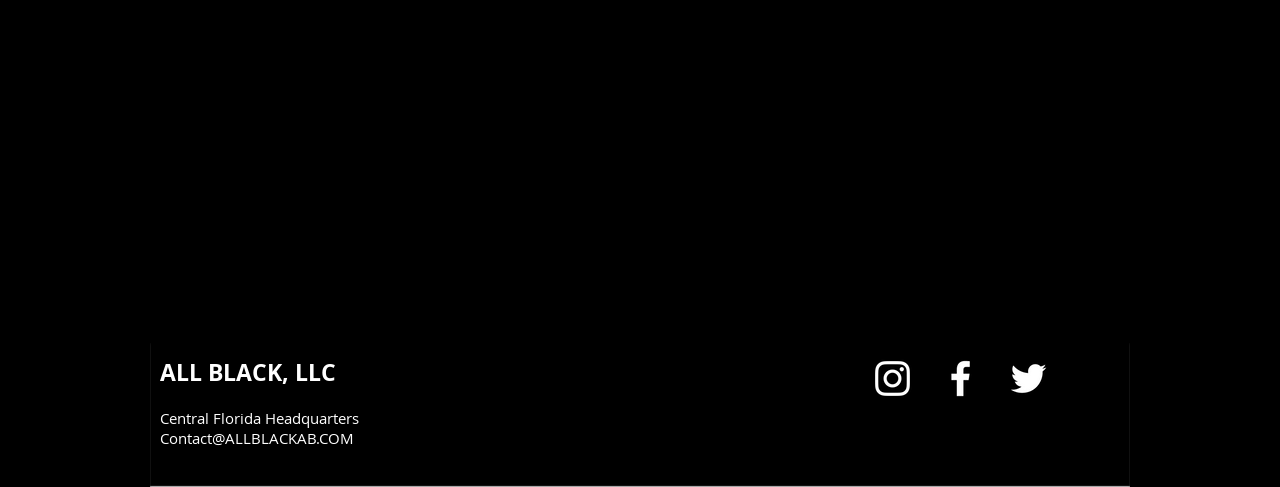Find the coordinates for the bounding box of the element with this description: "aria-label="Twitter"".

[0.785, 0.729, 0.822, 0.825]